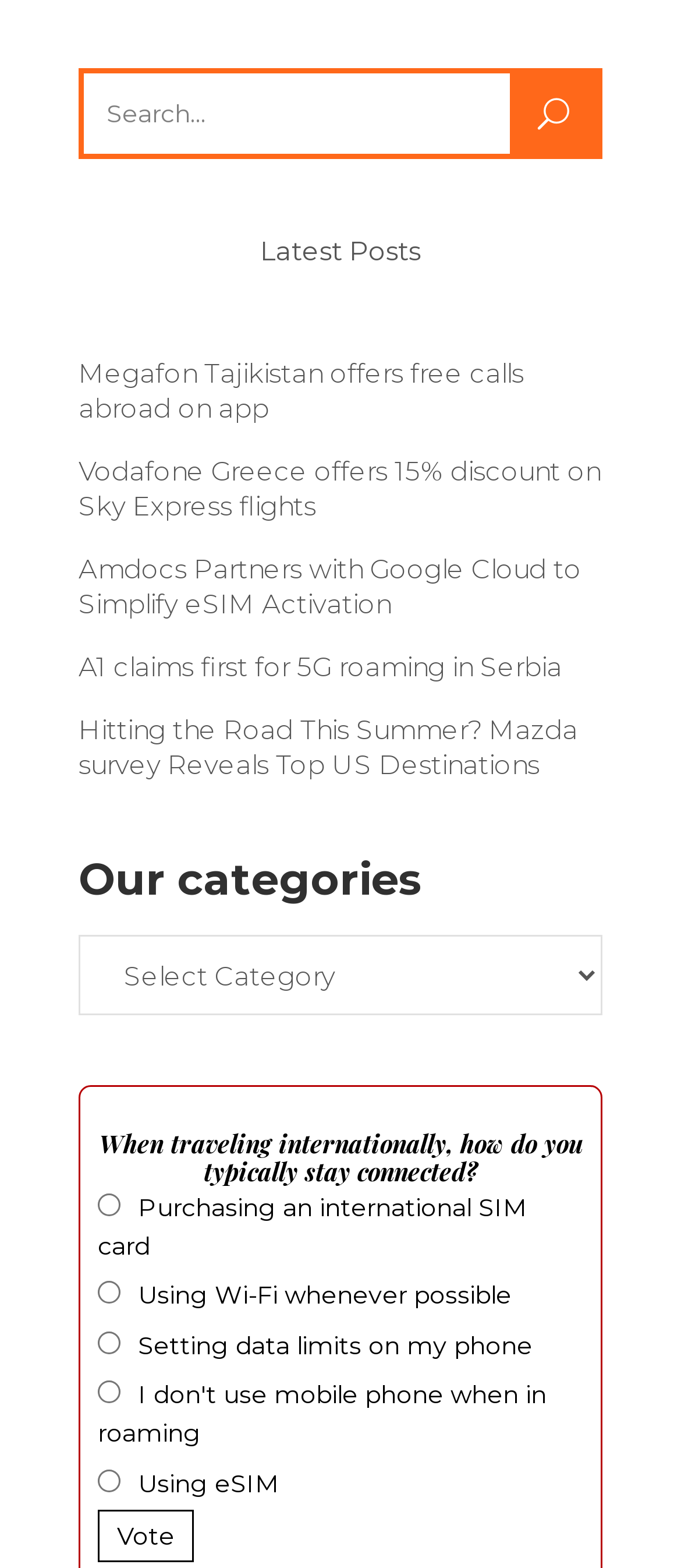What is the purpose of the search box? Using the information from the screenshot, answer with a single word or phrase.

Search for posts